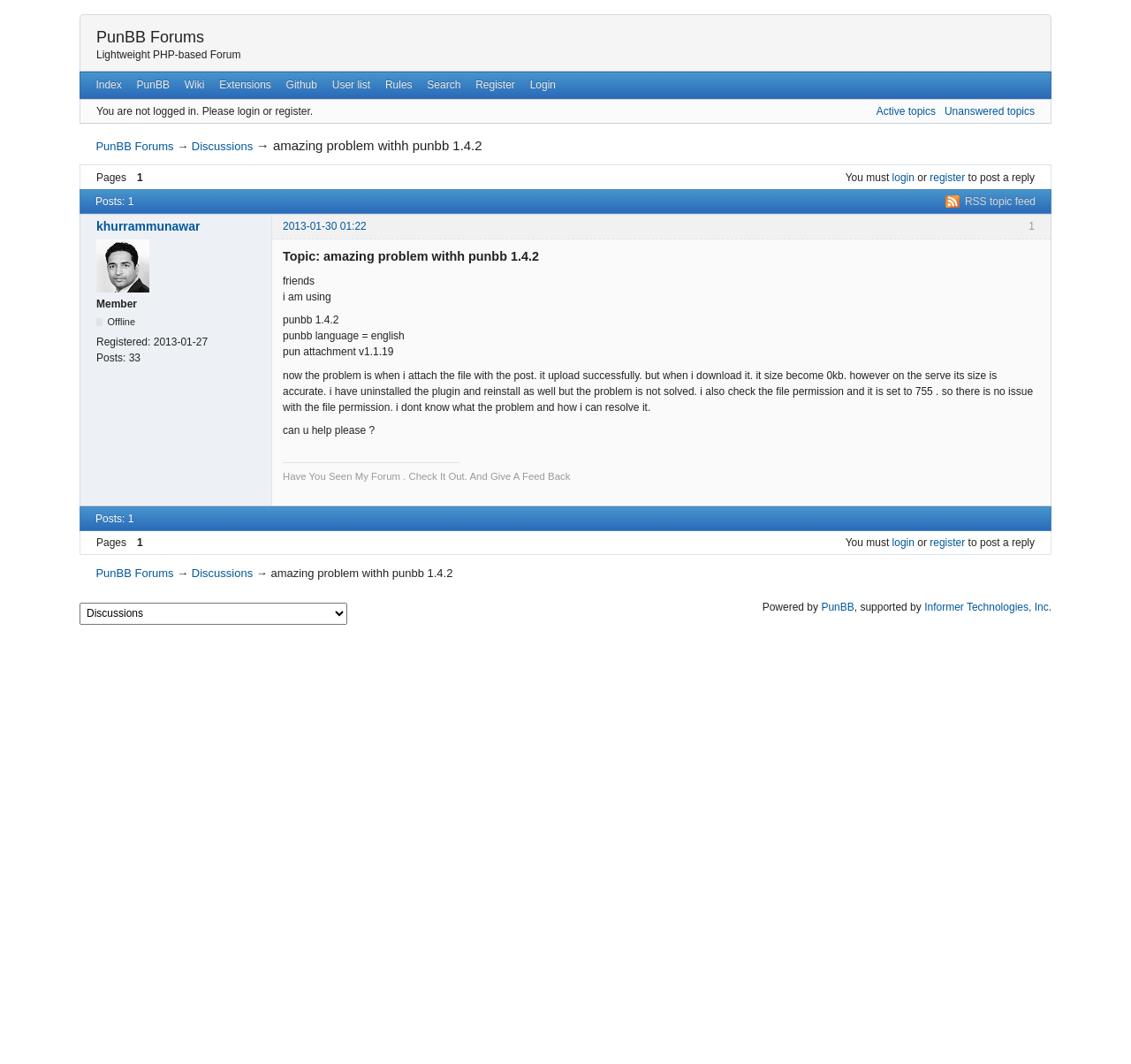Locate the bounding box coordinates of the segment that needs to be clicked to meet this instruction: "Click on the 'Register' link".

[0.414, 0.068, 0.462, 0.092]